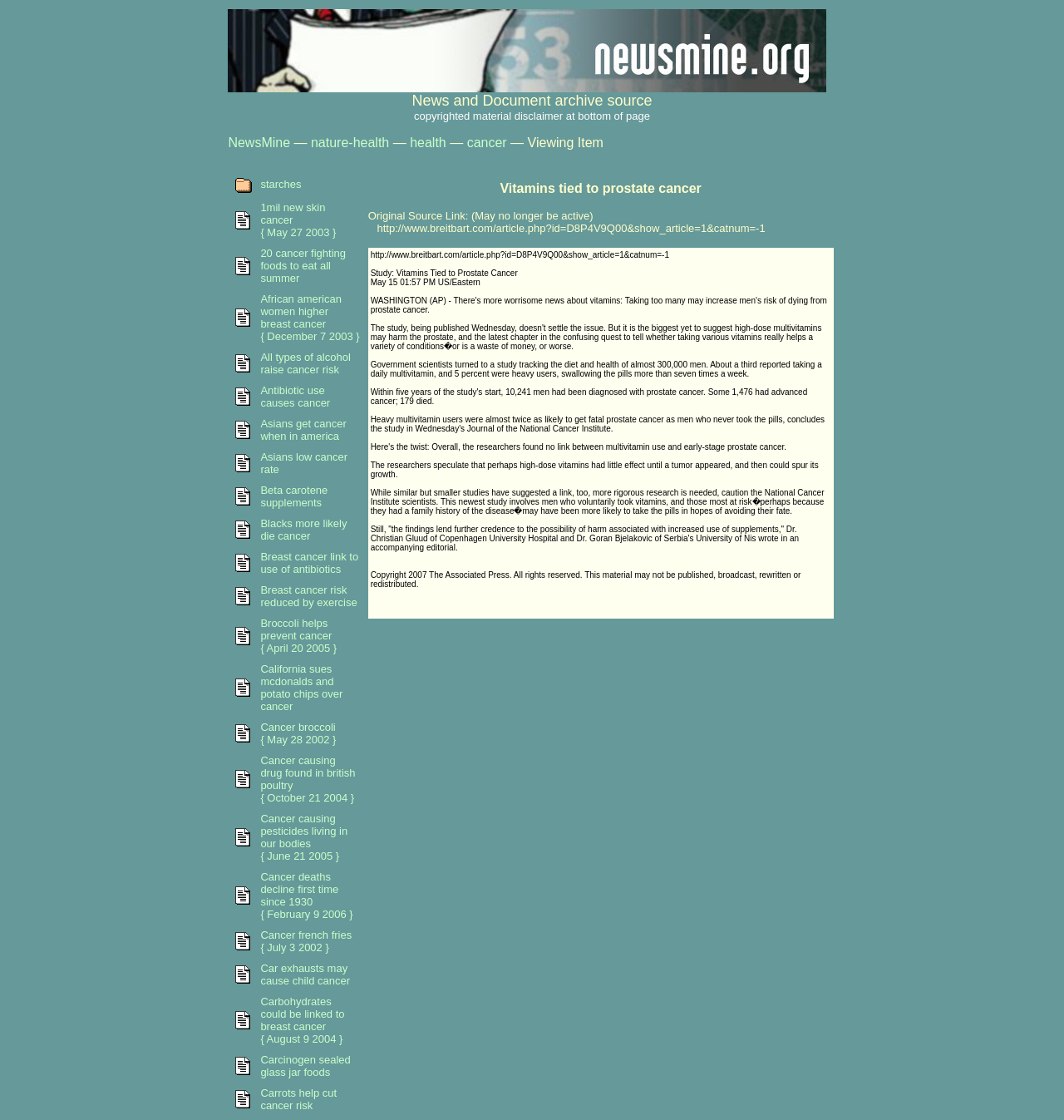Identify the bounding box for the described UI element. Provide the coordinates in (top-left x, top-left y, bottom-right x, bottom-right y) format with values ranging from 0 to 1: Asians low cancer rate

[0.245, 0.401, 0.327, 0.425]